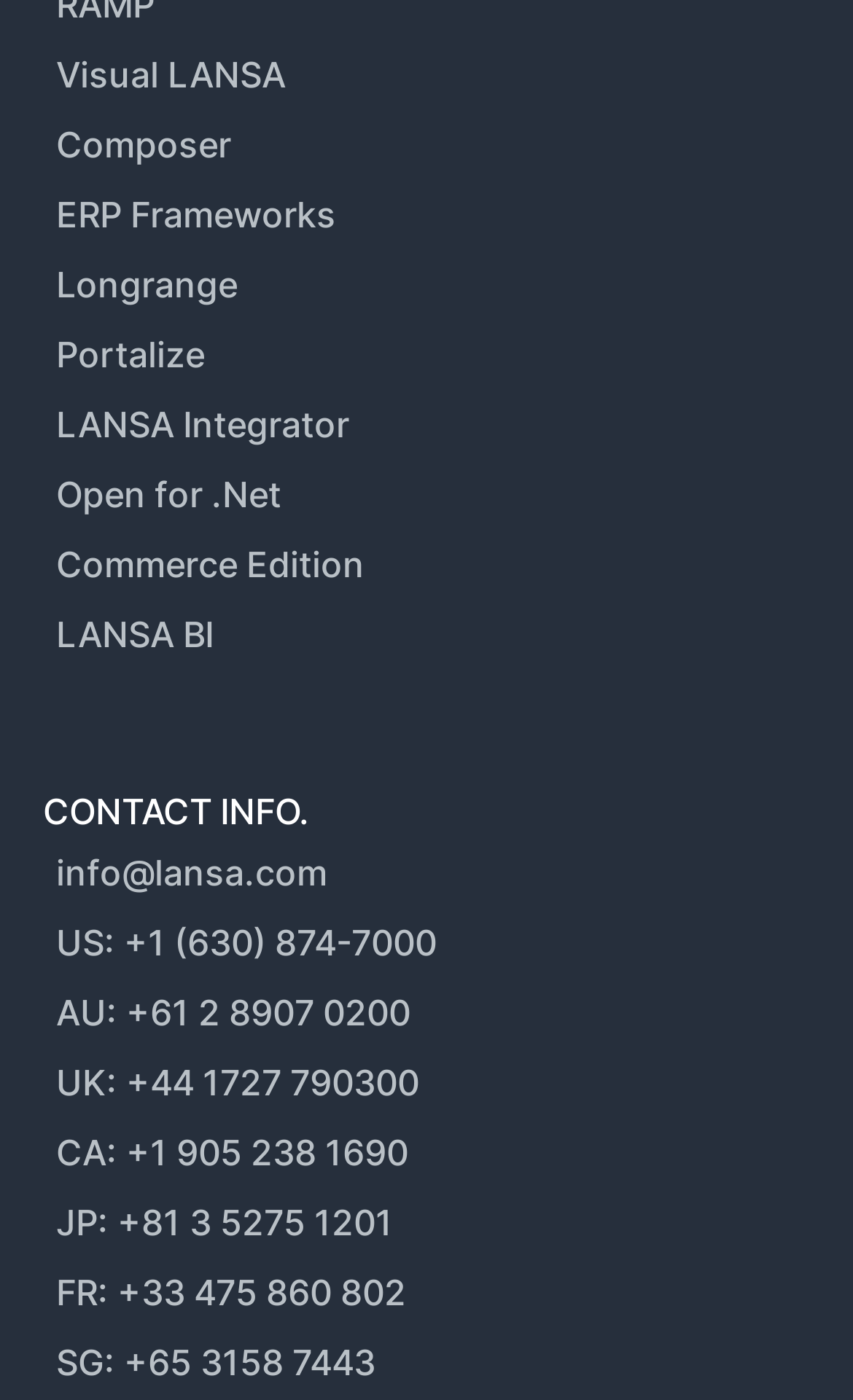What is the last product listed in the menu?
Use the image to answer the question with a single word or phrase.

LANSA BI